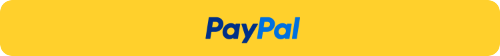Offer a detailed narrative of the image.

The image features the PayPal logo, prominently displayed in bold, blue lettering against a bright yellow background. The logo consists of the word "PayPal," where the letters "P" are stylized to represent a dynamic and modern financial service. This branding is instantly recognizable and signifies trust and security in digital transactions. PayPal is well-known for facilitating online payments, enabling users to send and receive money safely and efficiently across various platforms. The vibrant yellow color enhances visibility, making it an attractive visual for both users and businesses looking to integrate digital payment solutions.